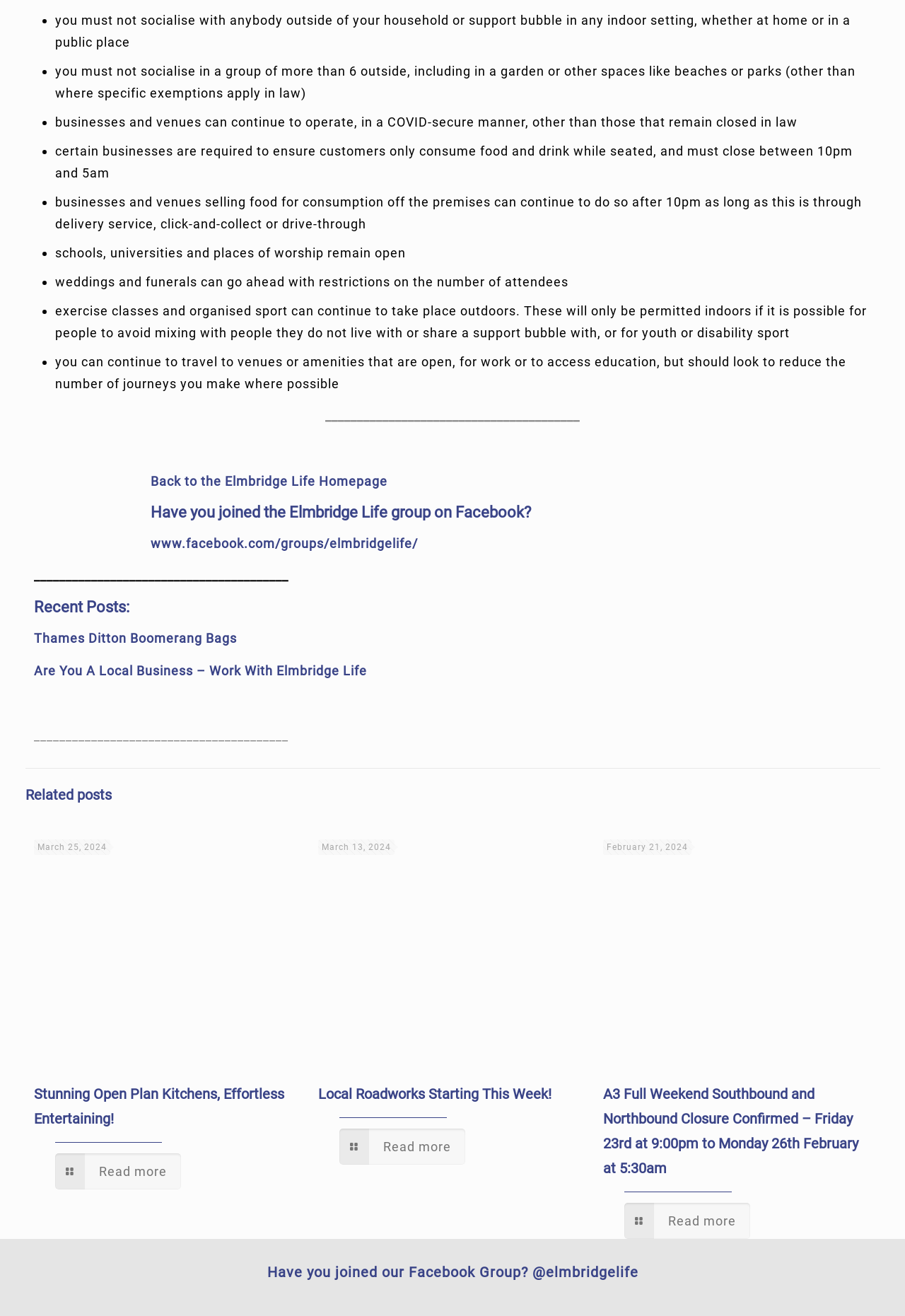What is the format of exercise classes and organized sport?
Using the information from the image, provide a comprehensive answer to the question.

According to the webpage, exercise classes and organized sport can continue to take place outdoors, and can also take place indoors if it is possible for people to avoid mixing with people they do not live with or share a support bubble with, or for youth or disability sport.